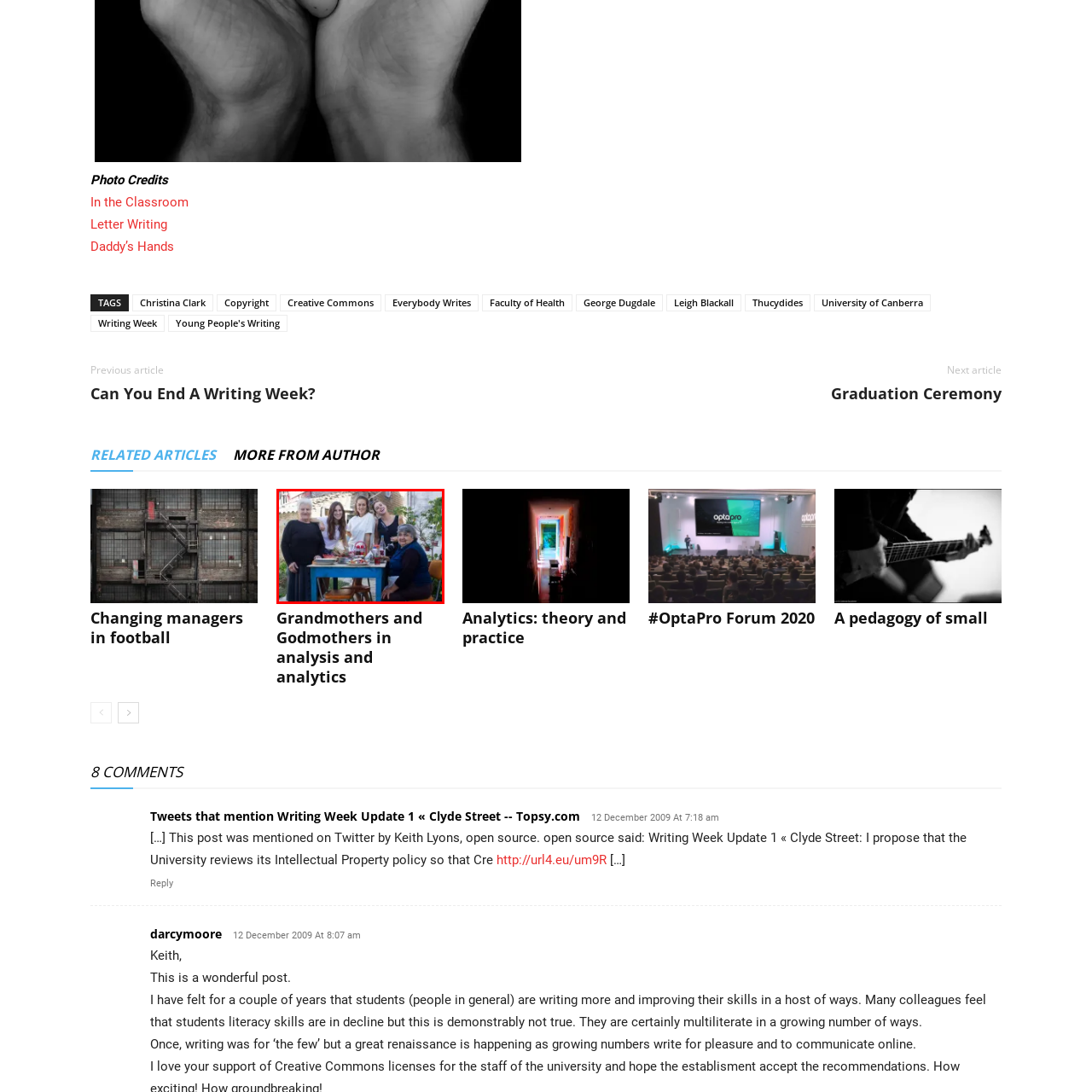How many women are in the image?
Direct your attention to the image encased in the red bounding box and answer the question thoroughly, relying on the visual data provided.

The caption clearly mentions that there are five women gathered around the table, emphasizing their joyful expressions and sense of camaraderie.